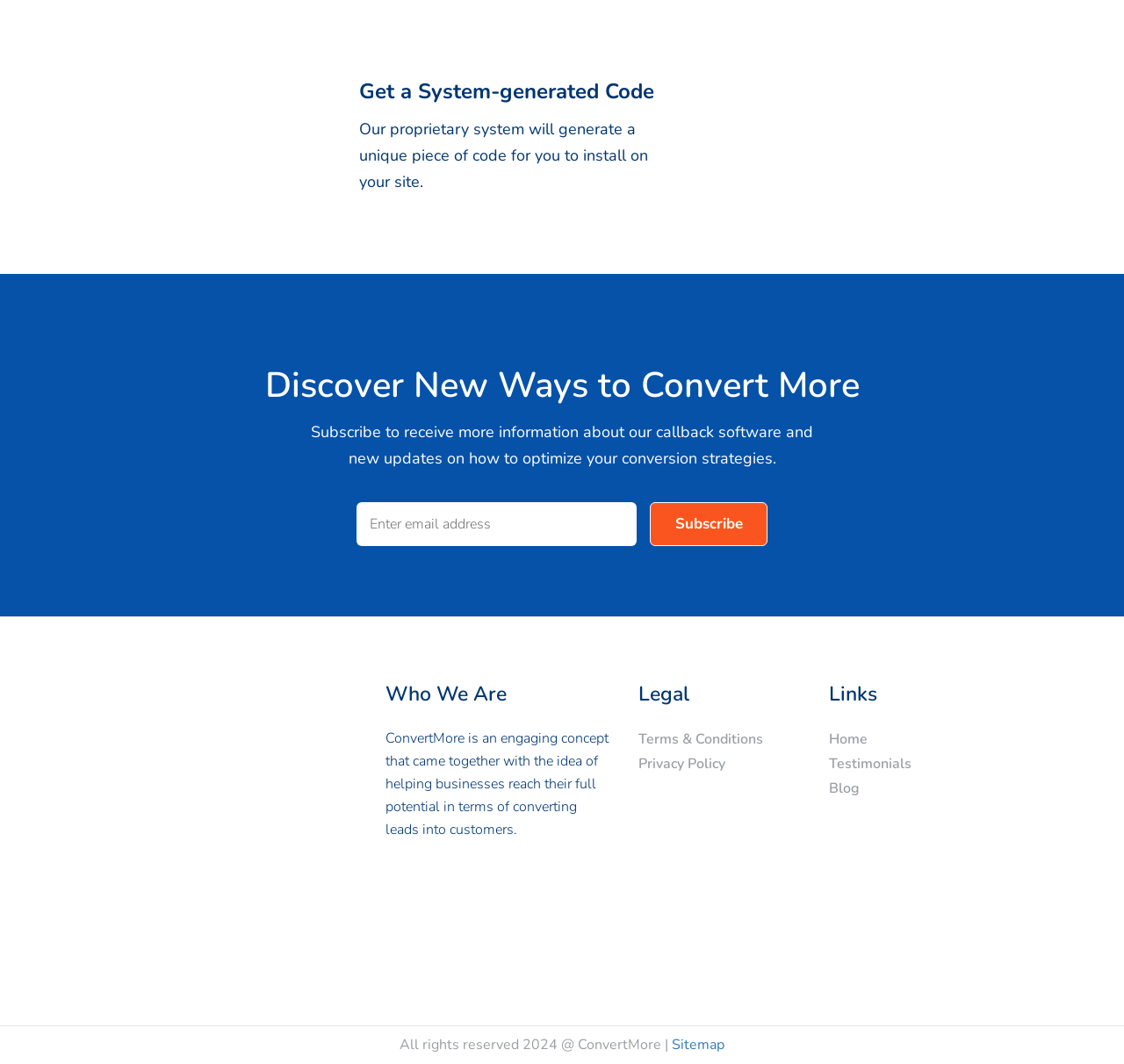Using the details from the image, please elaborate on the following question: What is the purpose of the system-generated code?

Based on the heading 'Get a System-generated Code' and the static text 'Our proprietary system will generate a unique piece of code for you to install on your site.', it can be inferred that the system-generated code is intended to be installed on a website.